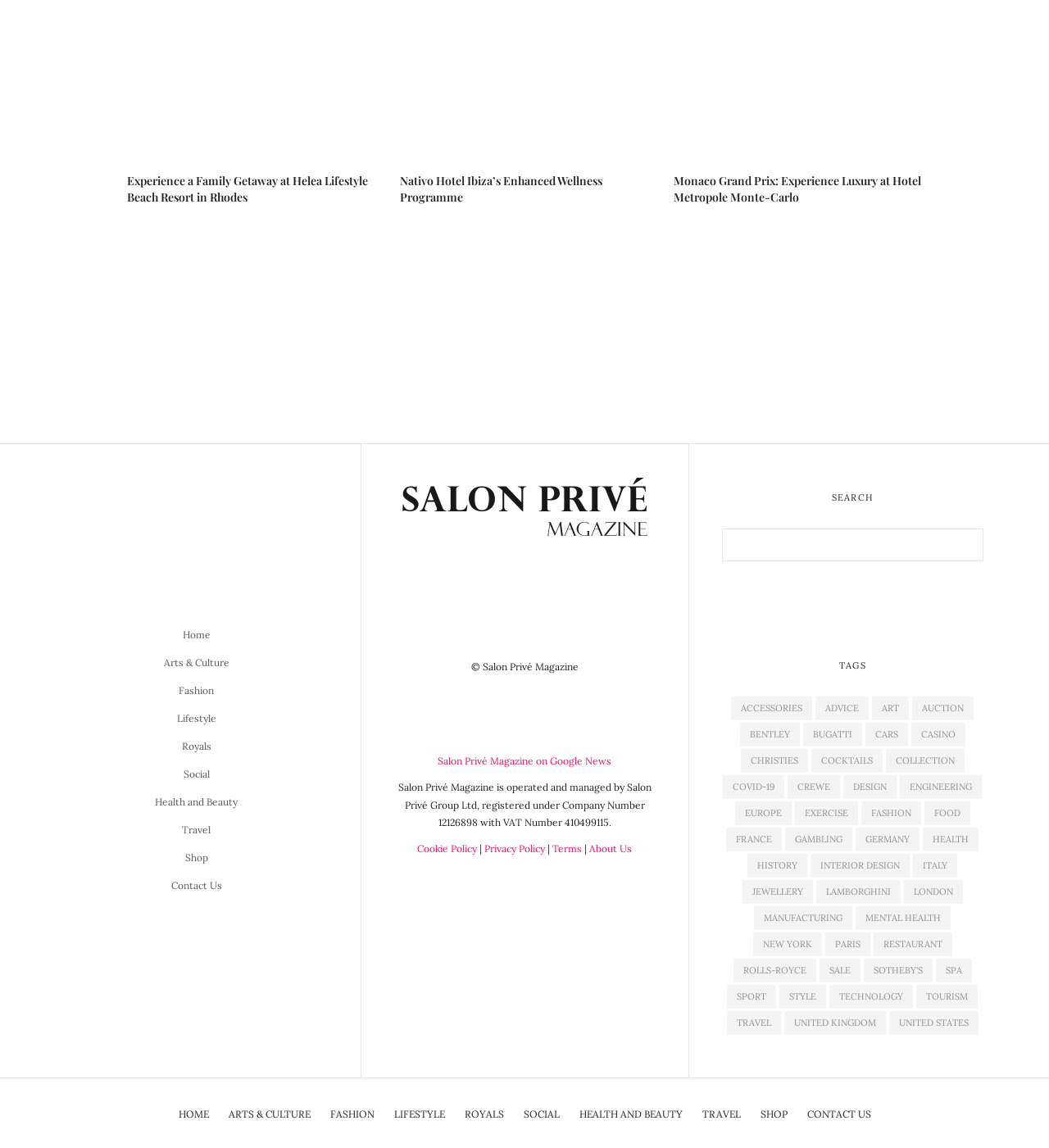Please indicate the bounding box coordinates of the element's region to be clicked to achieve the instruction: "Click on the 'Home' link". Provide the coordinates as four float numbers between 0 and 1, i.e., [left, top, right, bottom].

[0.174, 0.548, 0.201, 0.559]